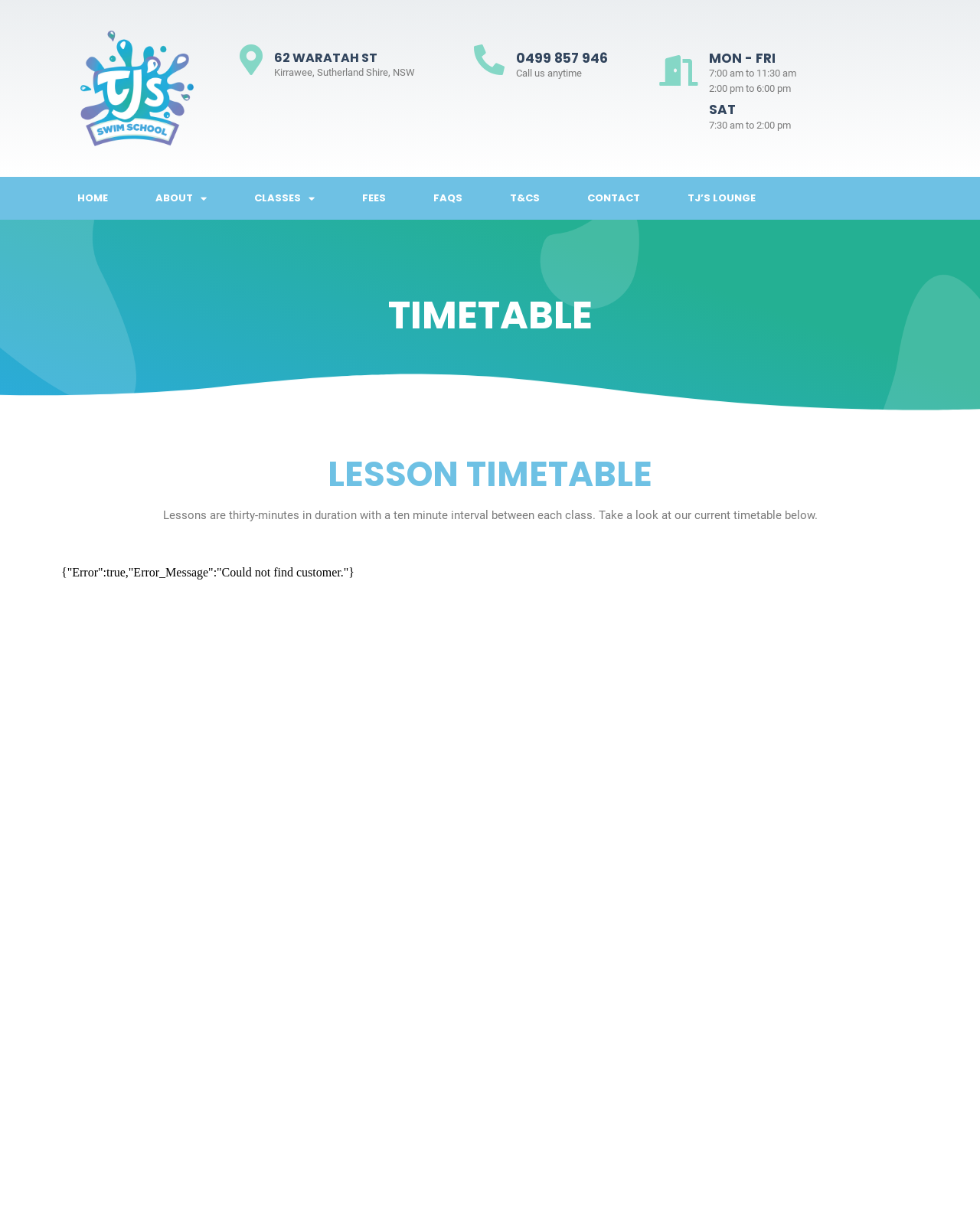Please identify the bounding box coordinates of the element's region that I should click in order to complete the following instruction: "Go to the home page". The bounding box coordinates consist of four float numbers between 0 and 1, i.e., [left, top, right, bottom].

[0.055, 0.145, 0.134, 0.181]